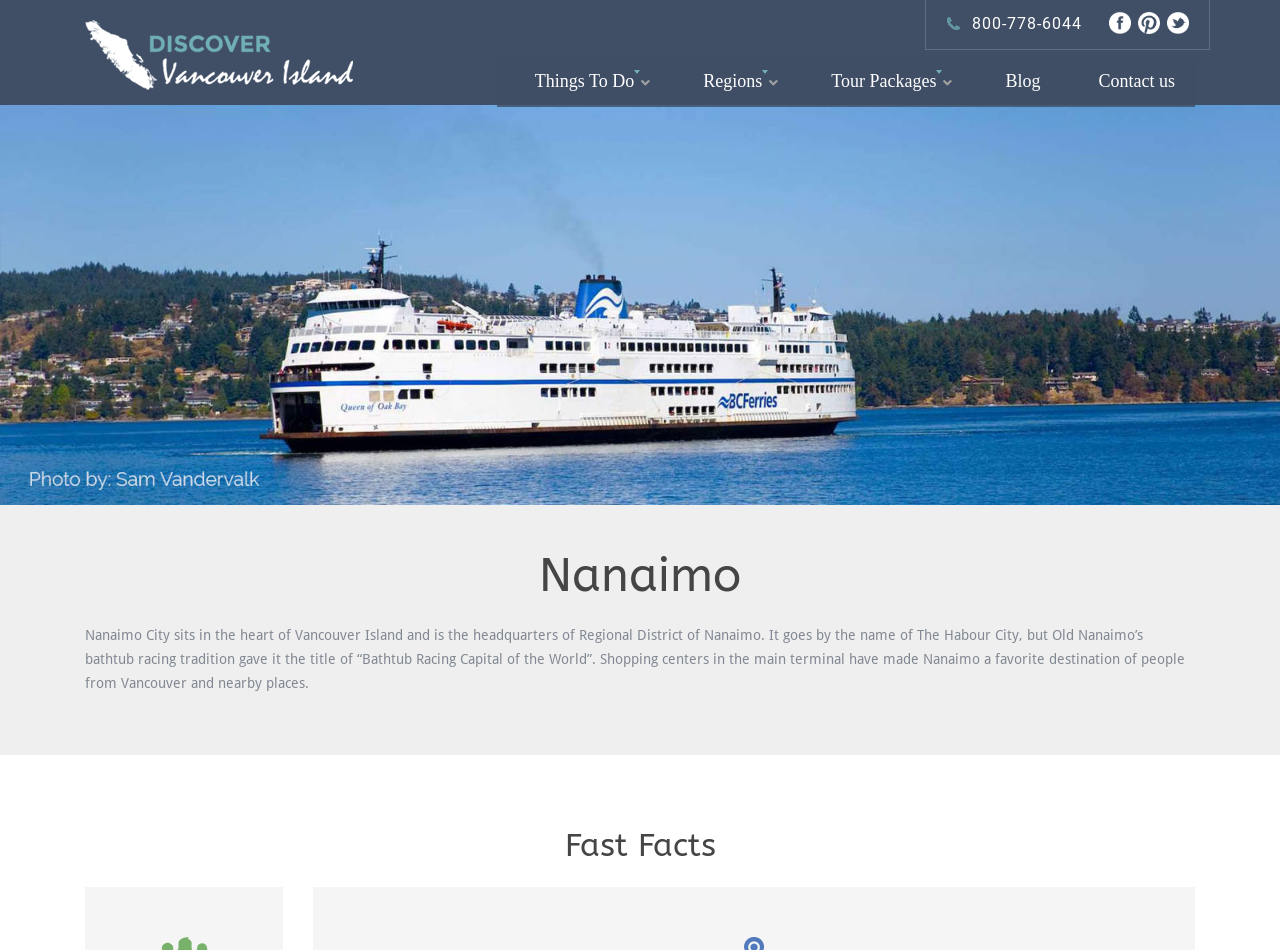Describe in detail what you see on the webpage.

The webpage is about Nanaimo, a harbour city on the east coast of Vancouver Island. At the top right corner, there are social media links, including Facebook, Pinterest, and Twitter, each represented by an icon. Below these links, there is a phone number, 800-778-6044, displayed prominently. 

On the top left side, there is a navigation menu with five links: Things To Do, Regions, Tour Packages, Blog, and Contact us. Each link has an arrow icon next to it. 

The main content of the webpage is divided into two sections. The first section is headed by "Nanaimo" and provides an introduction to the city, describing its location, nickname, and attractions. The text is accompanied by no images. 

The second section is headed by "Fast Facts" and is located below the introduction. The content of this section is not specified, but it likely provides additional information about Nanaimo in a concise manner.